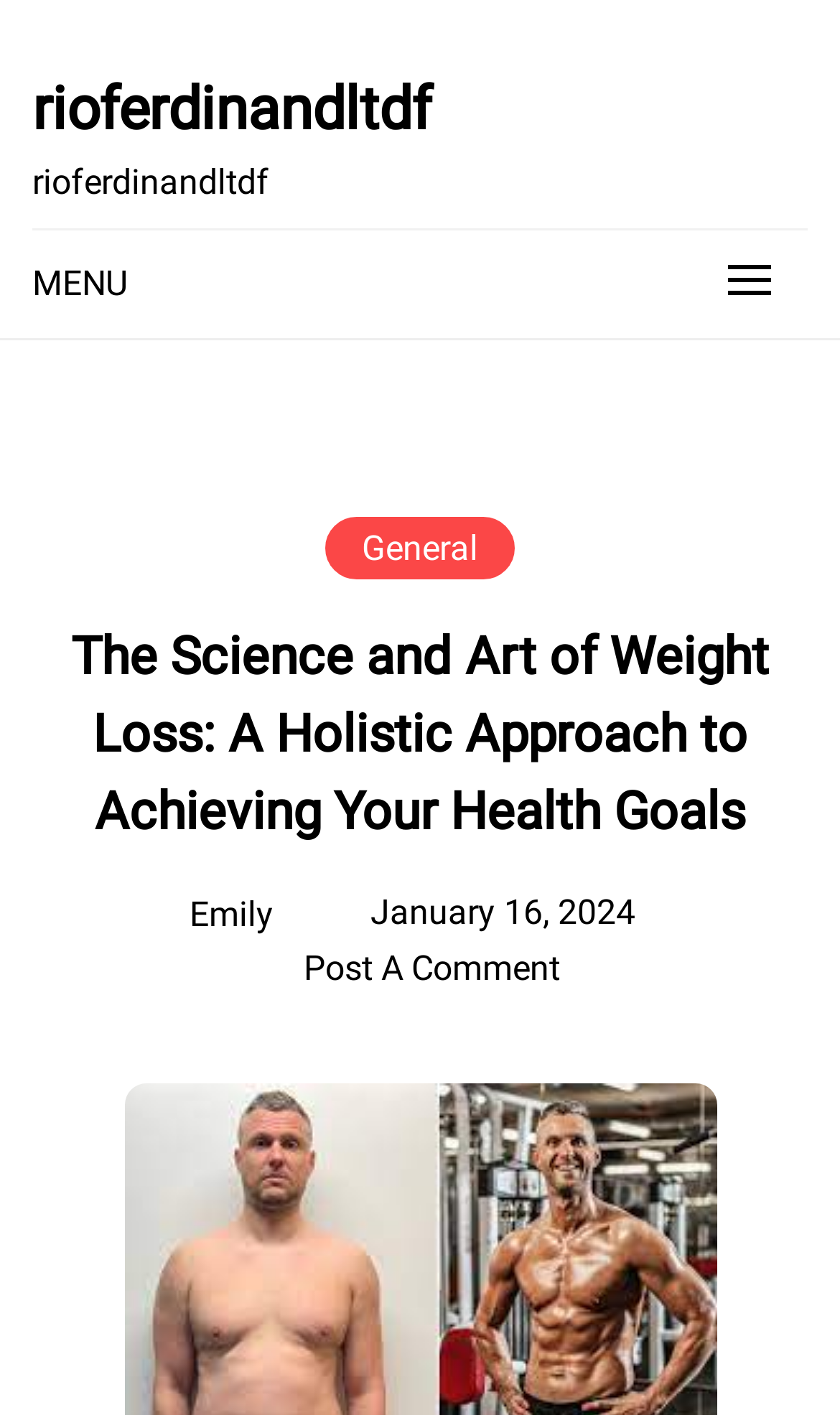Calculate the bounding box coordinates of the UI element given the description: "Post a Comment".

[0.362, 0.67, 0.667, 0.699]